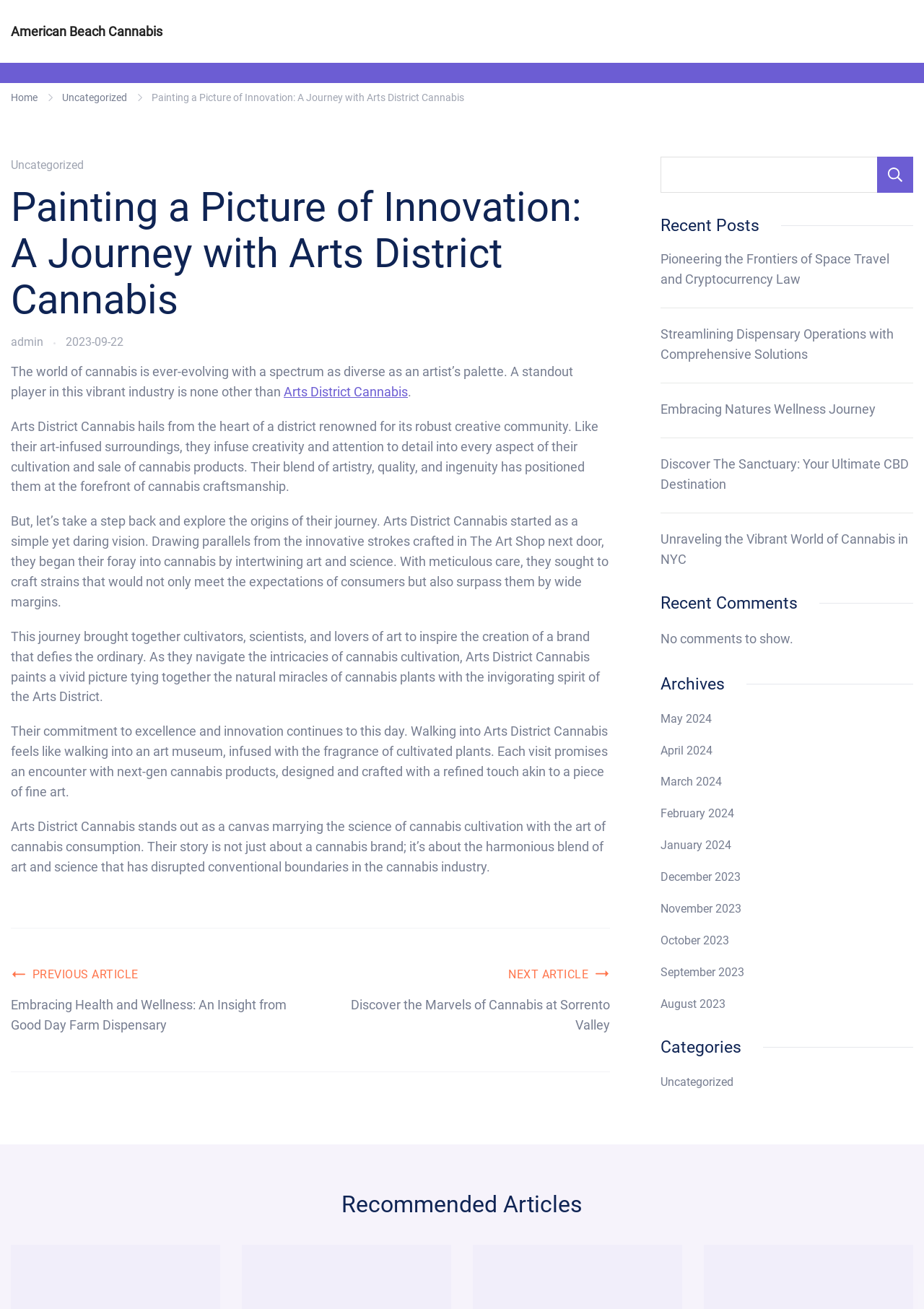Identify the bounding box coordinates of the clickable region required to complete the instruction: "Read the 'Painting a Picture of Innovation: A Journey with Arts District Cannabis' article". The coordinates should be given as four float numbers within the range of 0 and 1, i.e., [left, top, right, bottom].

[0.012, 0.141, 0.66, 0.247]